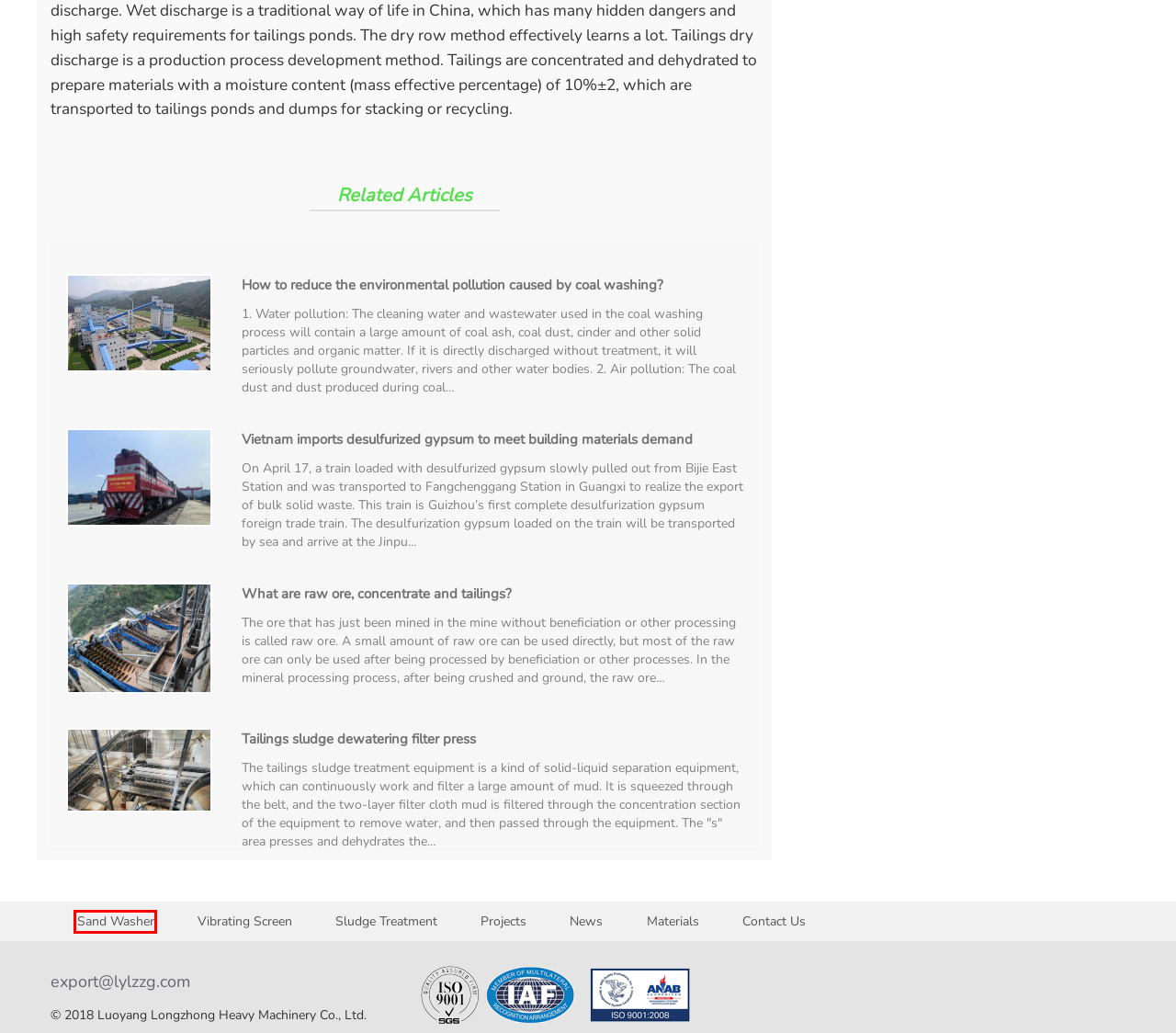Observe the provided screenshot of a webpage with a red bounding box around a specific UI element. Choose the webpage description that best fits the new webpage after you click on the highlighted element. These are your options:
A. Mud Cleaning Purification and Recycling System for Sale | LZZG
B. How to reduce the environmental pollution caused by coal washing? | LZZG
C. Tailings sludge dewatering filter press | LZZG
D. What are raw ore, concentrate and tailings? | LZZG
E. Sand Washing Machine Parameters and Models | LZZG
F. FAQ | LZZG
G. Vietnam imports desulfurized gypsum to meet building materials demand | LZZG
H. Vibrating Screens For Sale | LZZG

E